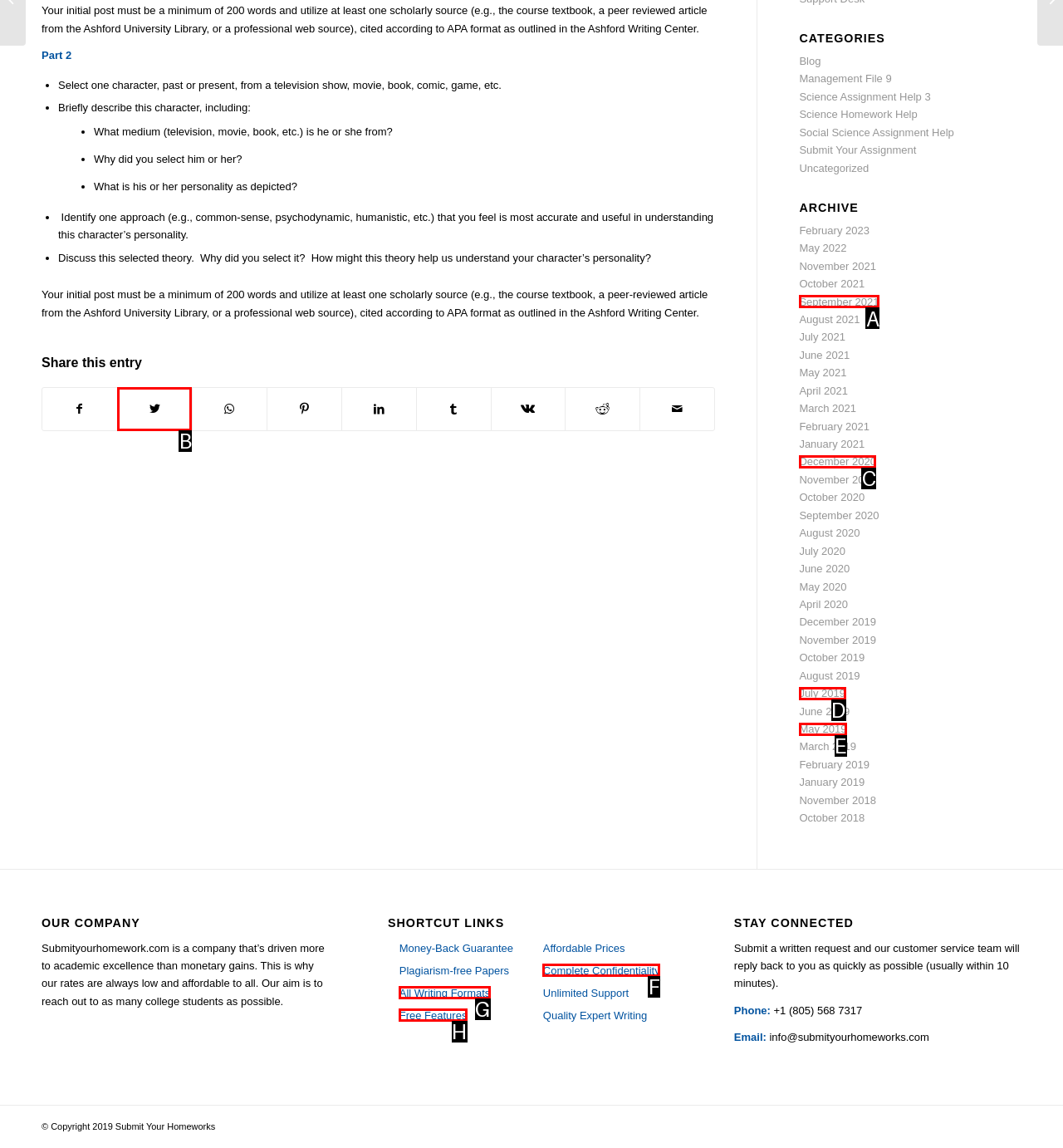Given the description: Share on Twitter, choose the HTML element that matches it. Indicate your answer with the letter of the option.

B